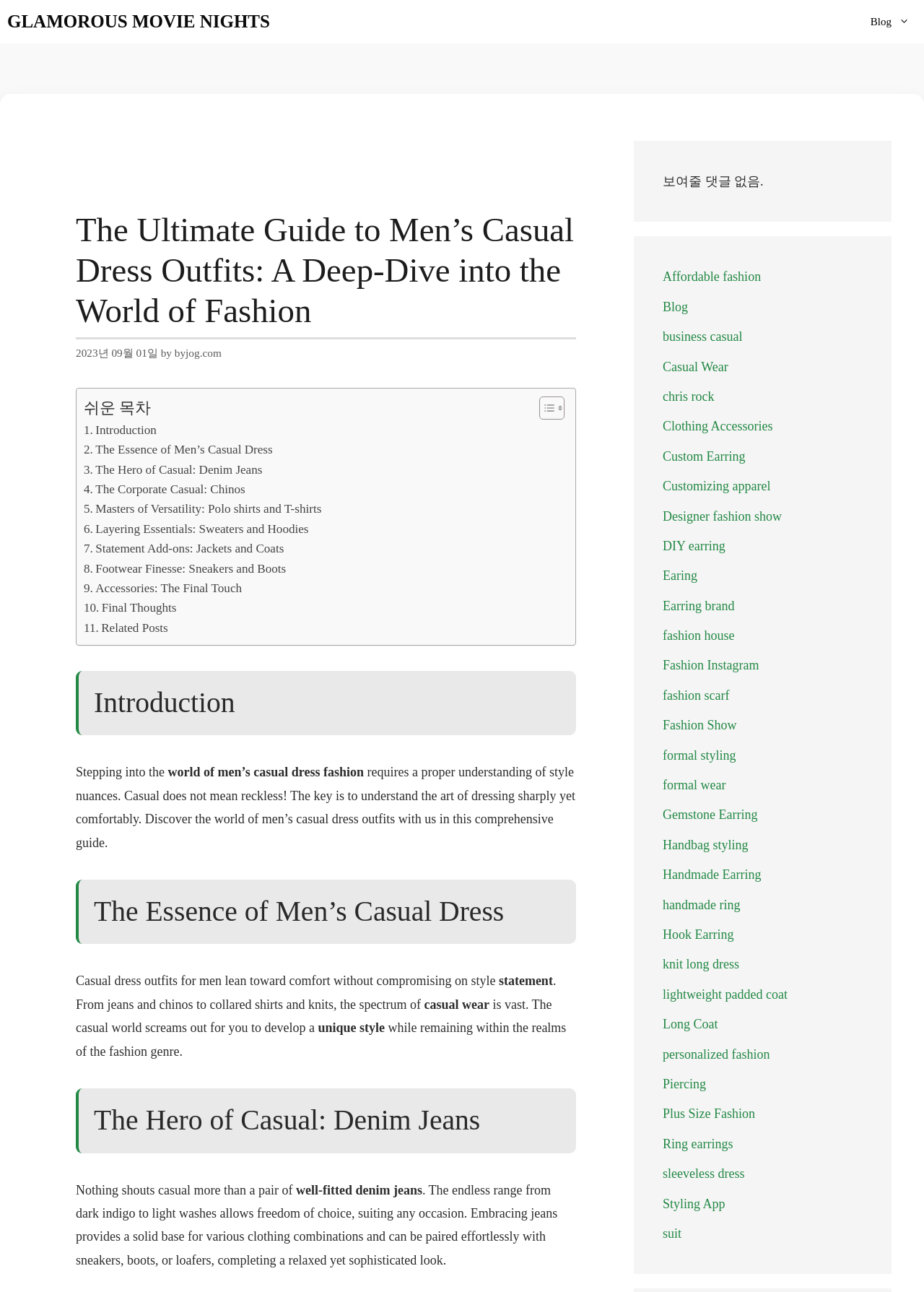Identify the bounding box coordinates of the region that should be clicked to execute the following instruction: "Learn about 'The Hero of Casual: Denim Jeans'".

[0.082, 0.842, 0.623, 0.892]